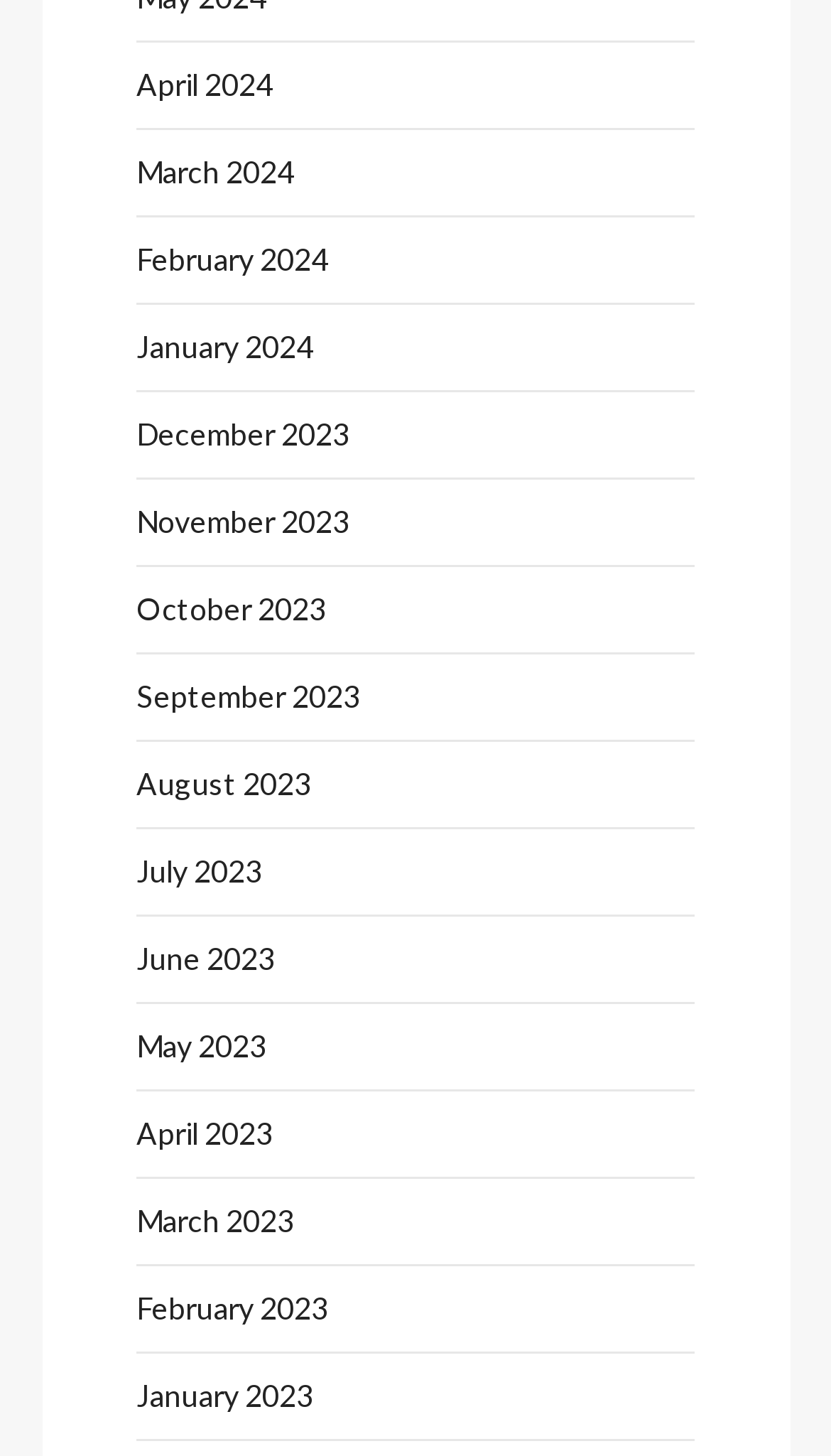What is the earliest month listed?
From the screenshot, provide a brief answer in one word or phrase.

April 2023